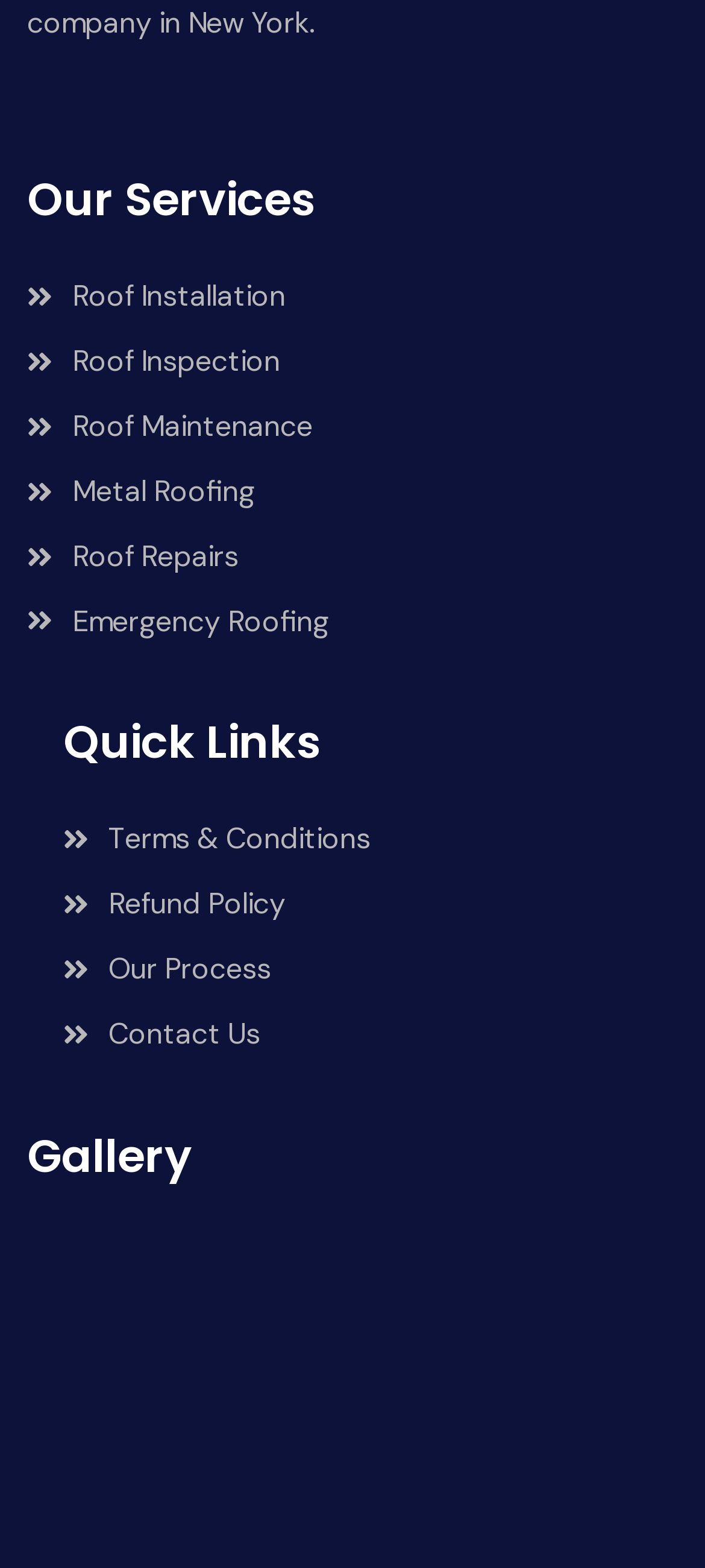Provide the bounding box coordinates of the area you need to click to execute the following instruction: "Contact Us".

[0.09, 0.645, 0.962, 0.675]